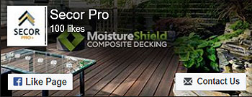Describe the scene depicted in the image with great detail.

The image showcases a promotional banner for Secor Pro, featuring a modern outdoor scene, likely a deck constructed with MoistureShield composite decking. The banner highlights "Secor Pro" along with a count of 100 likes, indicating its popularity on social media. Additionally, the bottom portion includes interaction options such as a "Like Page" button for those looking to engage with the brand and a "Contact Us" button, inviting inquiries from potential customers. The overall presentation emphasizes a professional, inviting image, suited to attract homeowners interested in quality decking solutions.